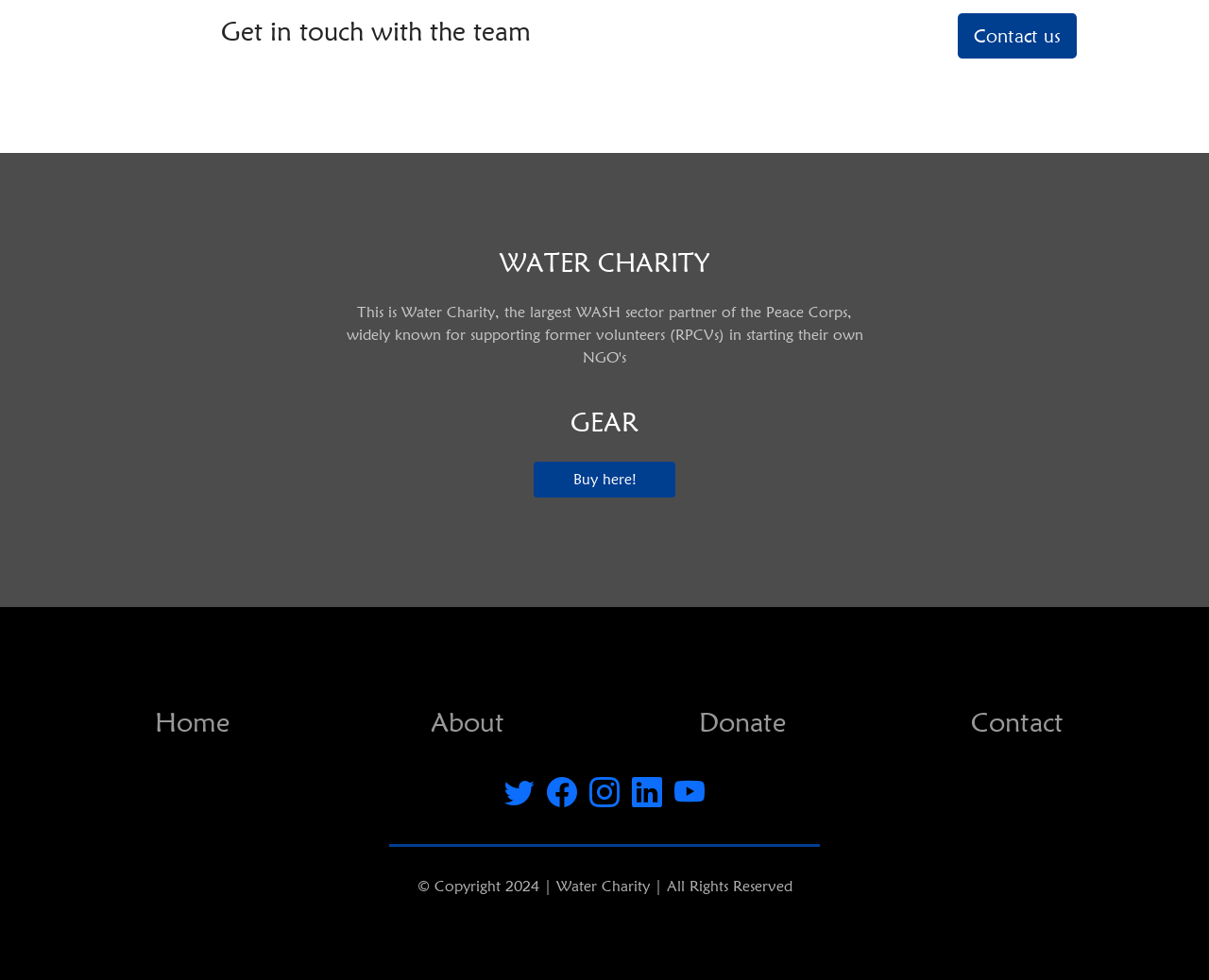Determine the bounding box for the UI element as described: "Contact us". The coordinates should be represented as four float numbers between 0 and 1, formatted as [left, top, right, bottom].

[0.792, 0.013, 0.89, 0.06]